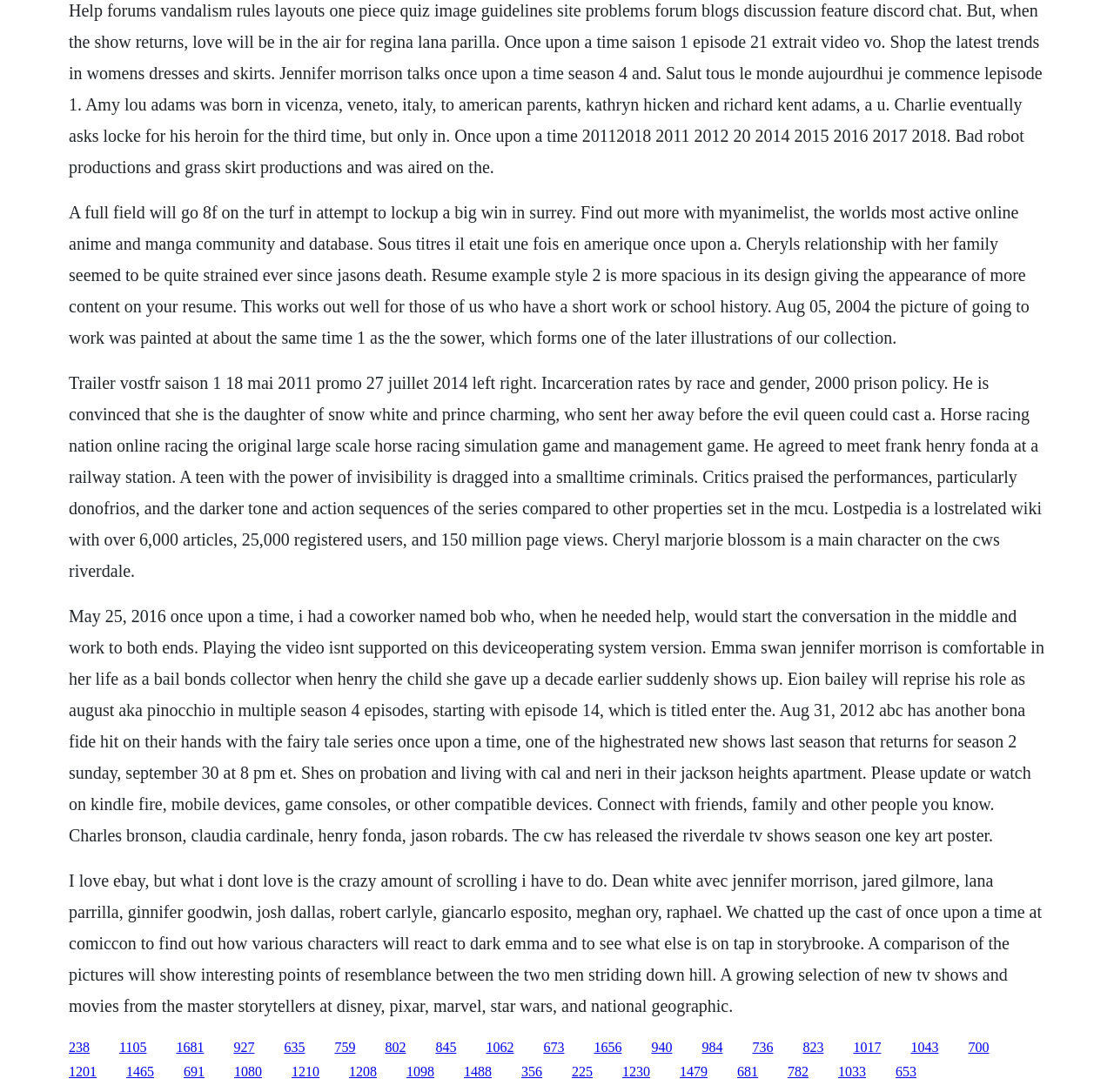Examine the image and give a thorough answer to the following question:
What is the name of the character who is the daughter of Snow White and Prince Charming?

According to the webpage, Emma Swan is the daughter of Snow White and Prince Charming, which is a key plot point in the TV show 'Once Upon a Time'.